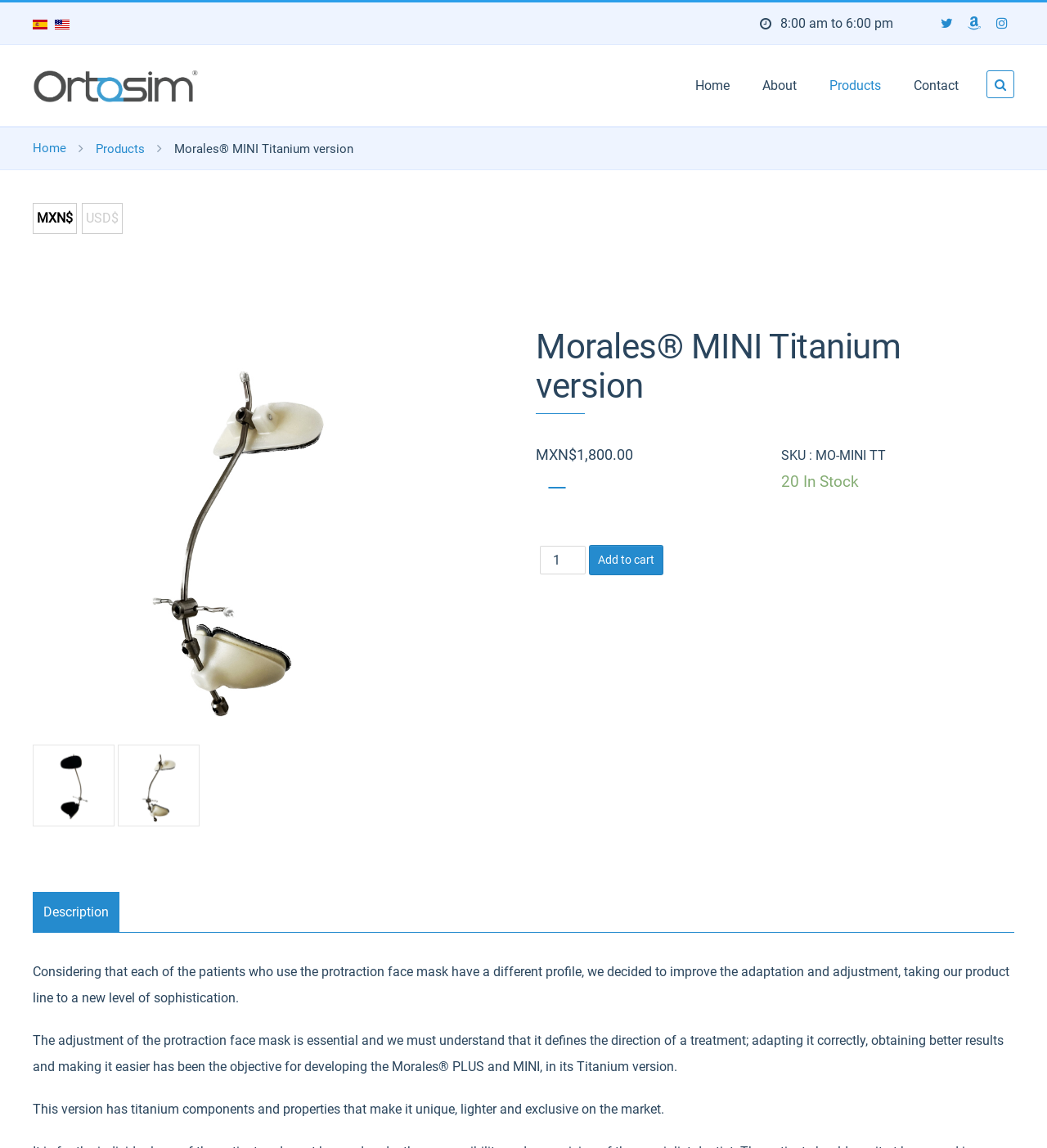Show the bounding box coordinates of the element that should be clicked to complete the task: "View product description".

[0.031, 0.777, 0.114, 0.813]